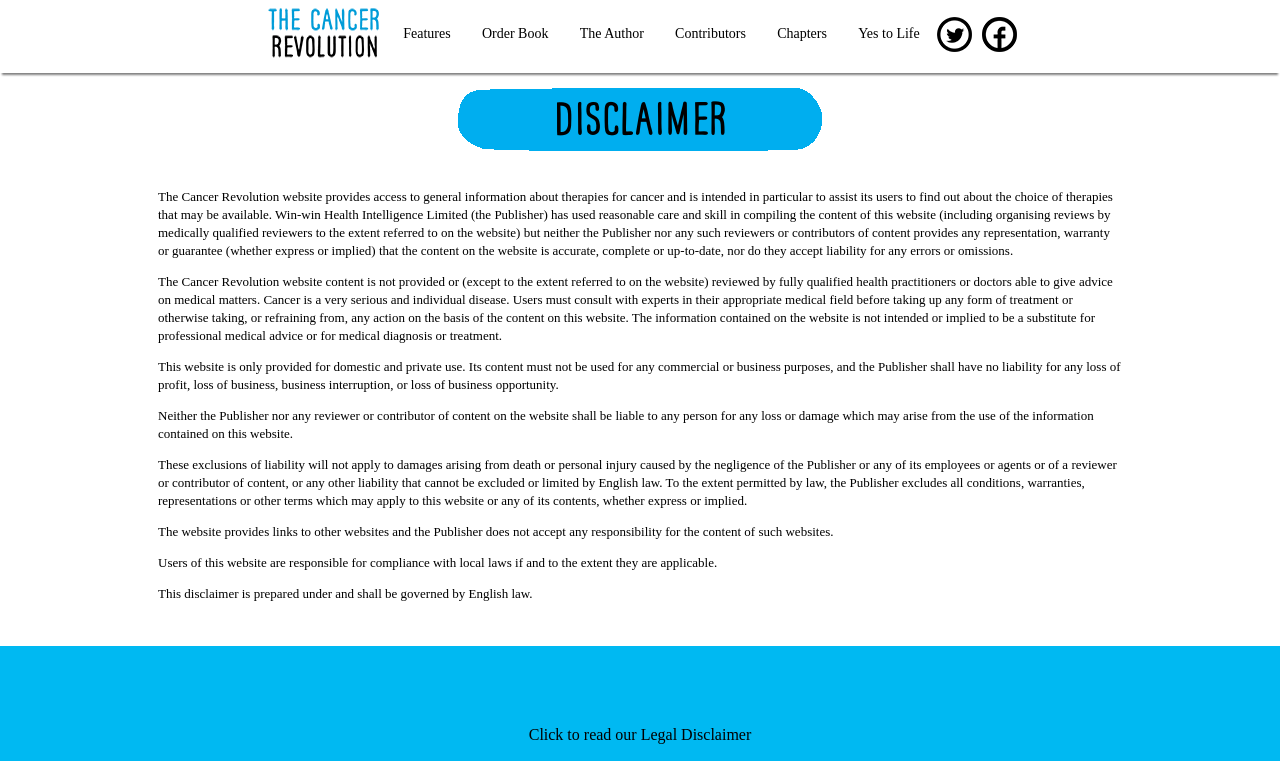Who is responsible for ensuring the accuracy of the website content?
Using the screenshot, give a one-word or short phrase answer.

Users